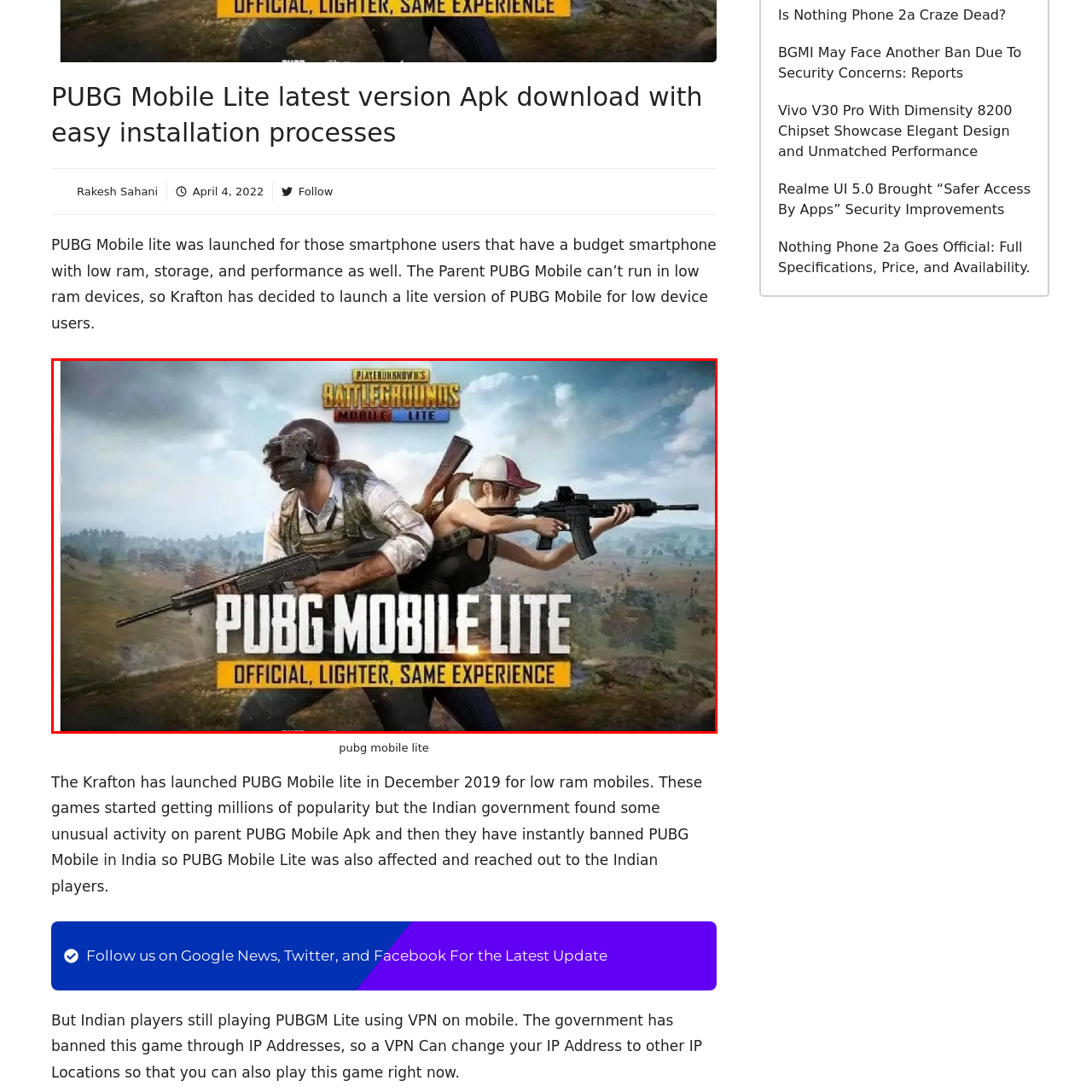What is the color of the sky in the background?
Observe the image inside the red bounding box and give a concise answer using a single word or phrase.

Blue